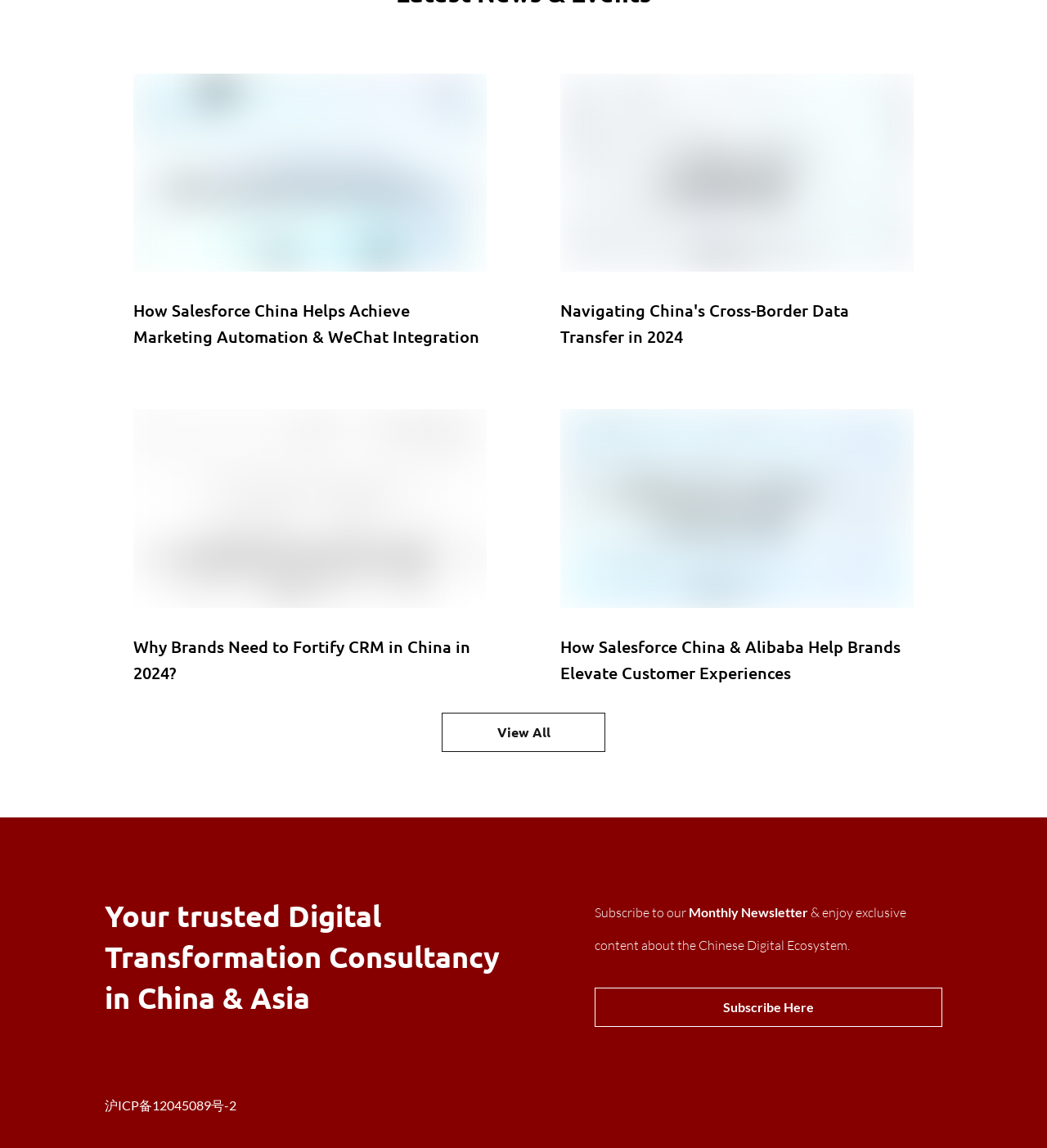Locate the bounding box coordinates of the area you need to click to fulfill this instruction: 'View all articles'. The coordinates must be in the form of four float numbers ranging from 0 to 1: [left, top, right, bottom].

[0.422, 0.621, 0.578, 0.655]